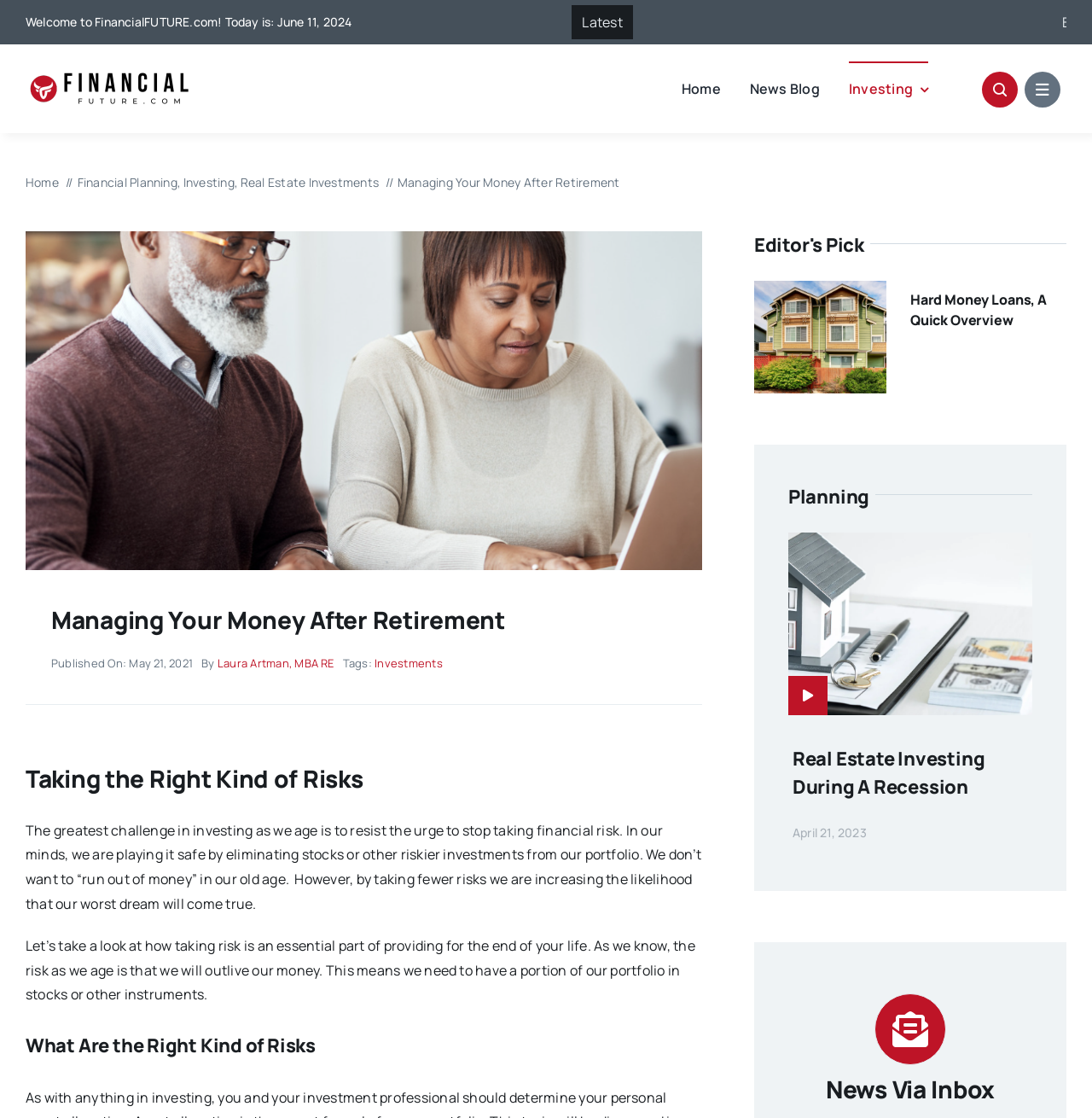Could you provide the bounding box coordinates for the portion of the screen to click to complete this instruction: "Click on 'Go to Top' button"?

[0.904, 0.95, 0.941, 0.977]